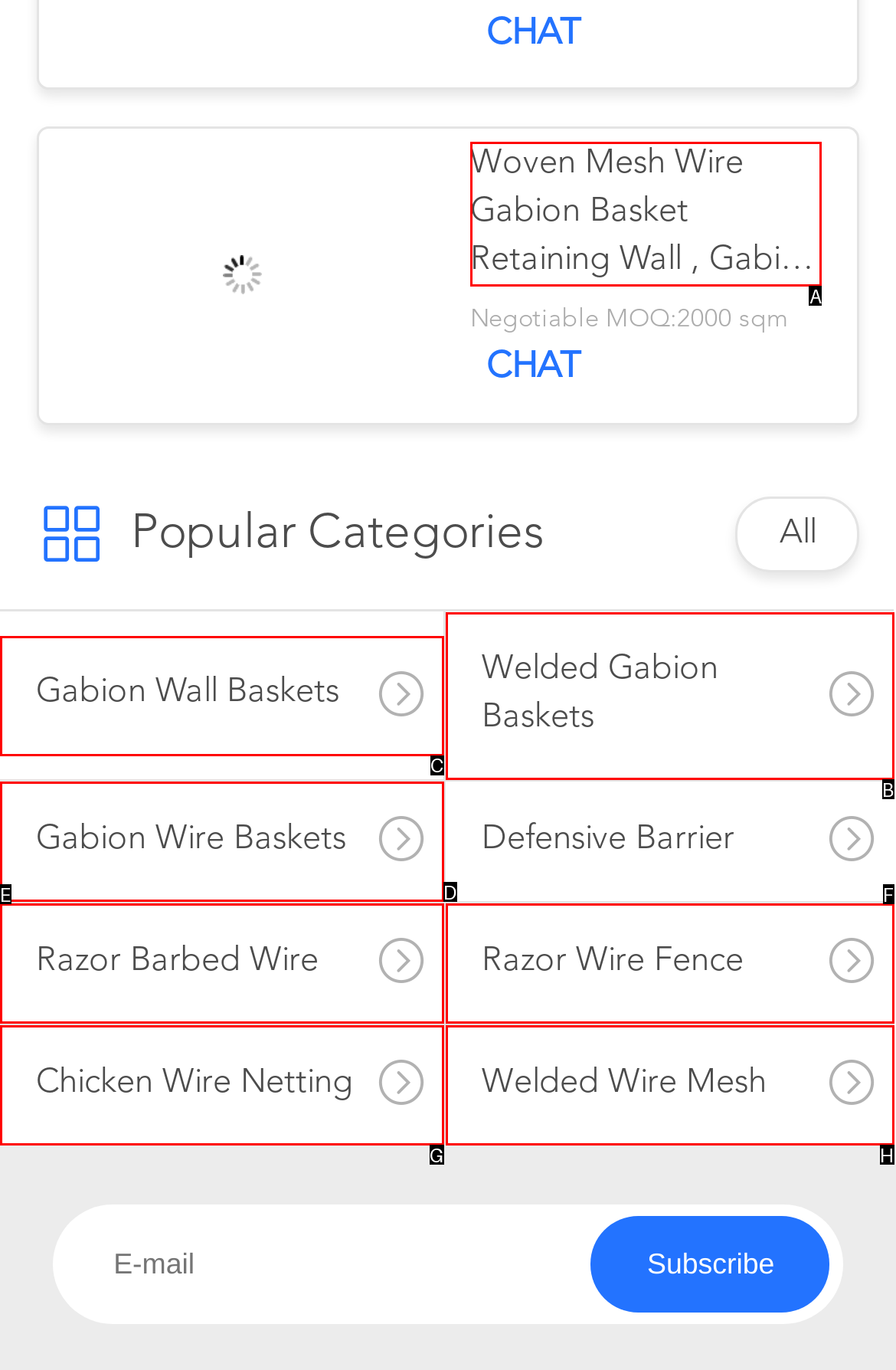Indicate the HTML element to be clicked to accomplish this task: View Woven Mesh Wire Gabion Basket Retaining Wall, Gabion Rock Wall Free Sample Respond using the letter of the correct option.

A